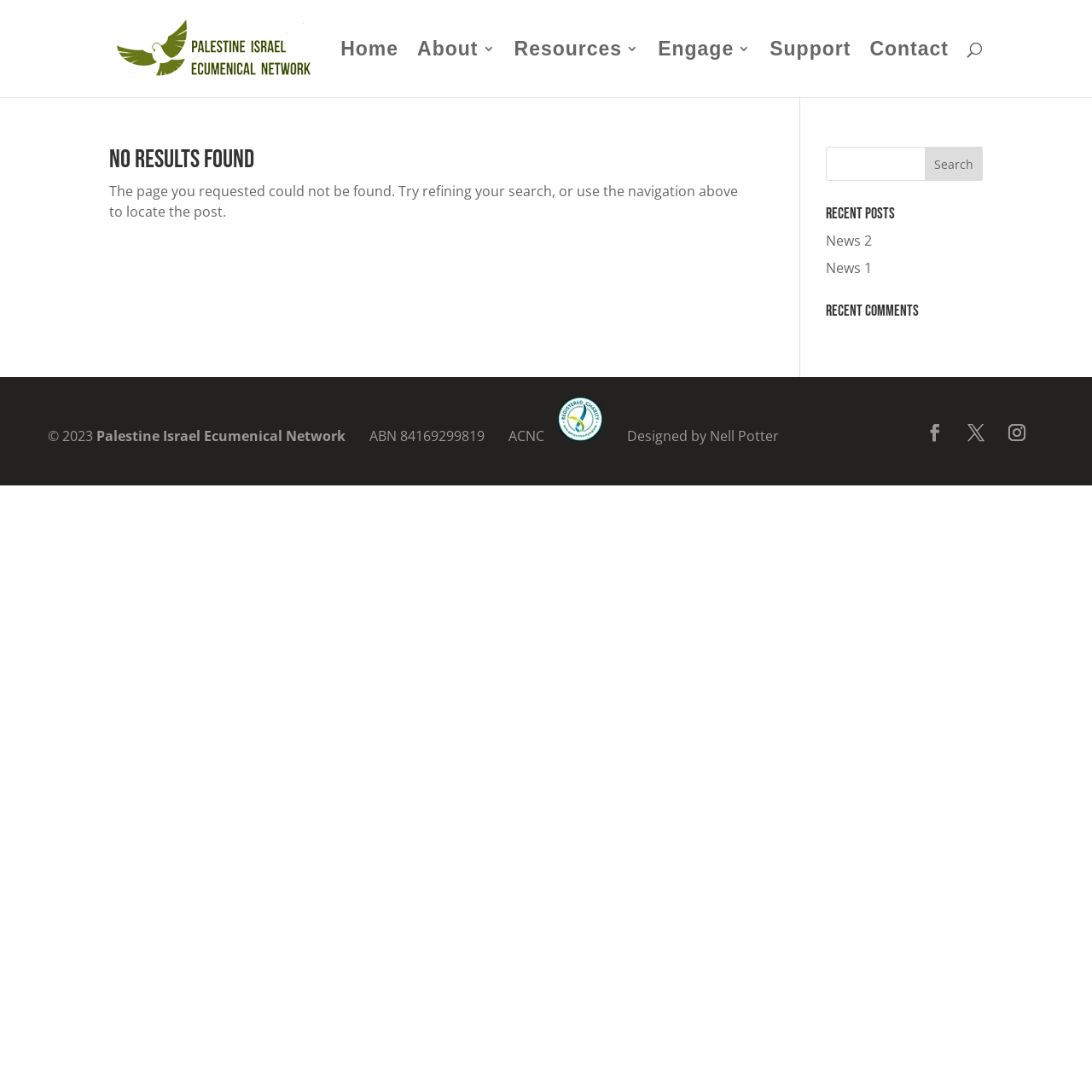Please identify the coordinates of the bounding box that should be clicked to fulfill this instruction: "go to home page".

[0.312, 0.039, 0.365, 0.089]